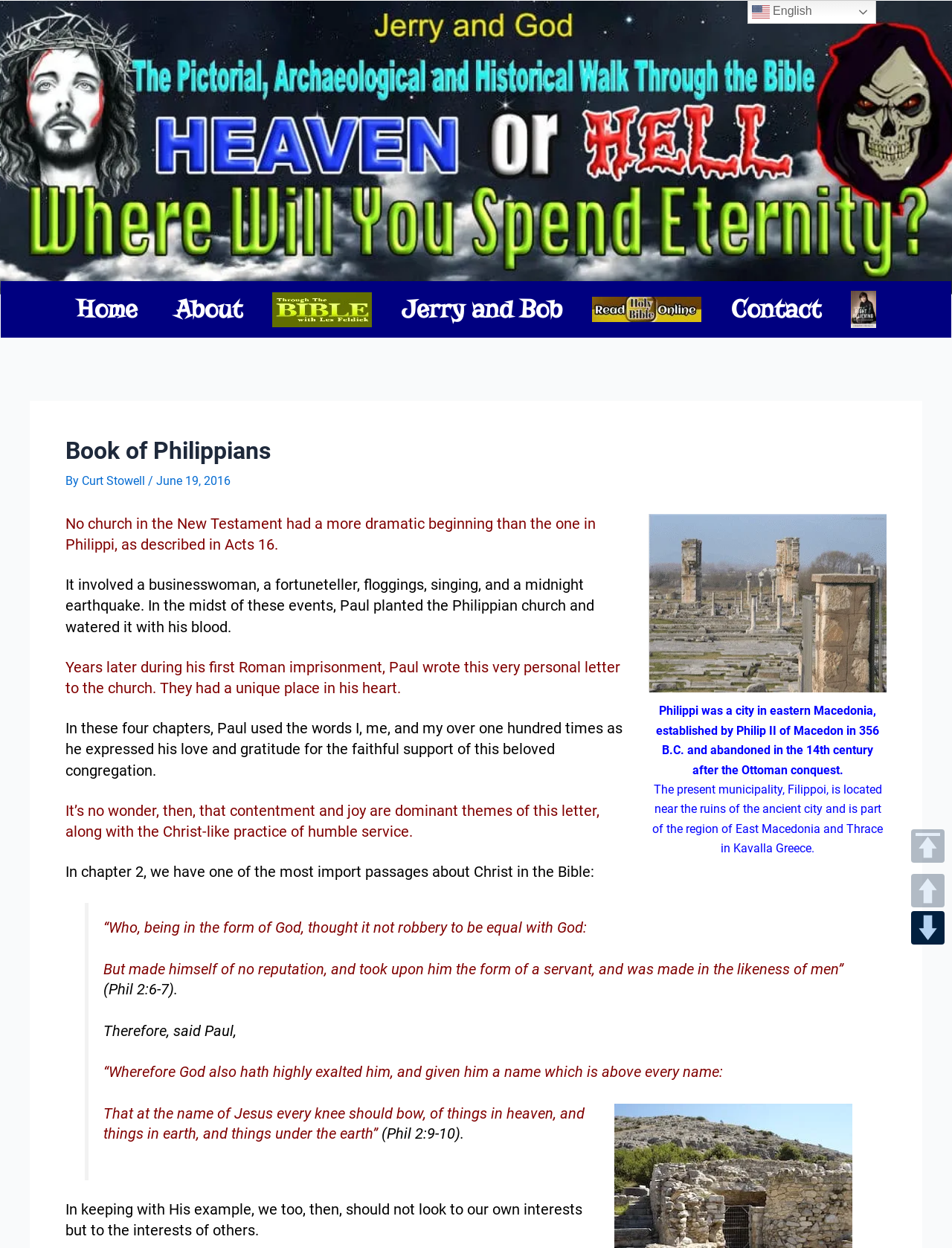What is the name of the region where the present municipality of Filippoi is located?
Give a one-word or short-phrase answer derived from the screenshot.

East Macedonia and Thrace